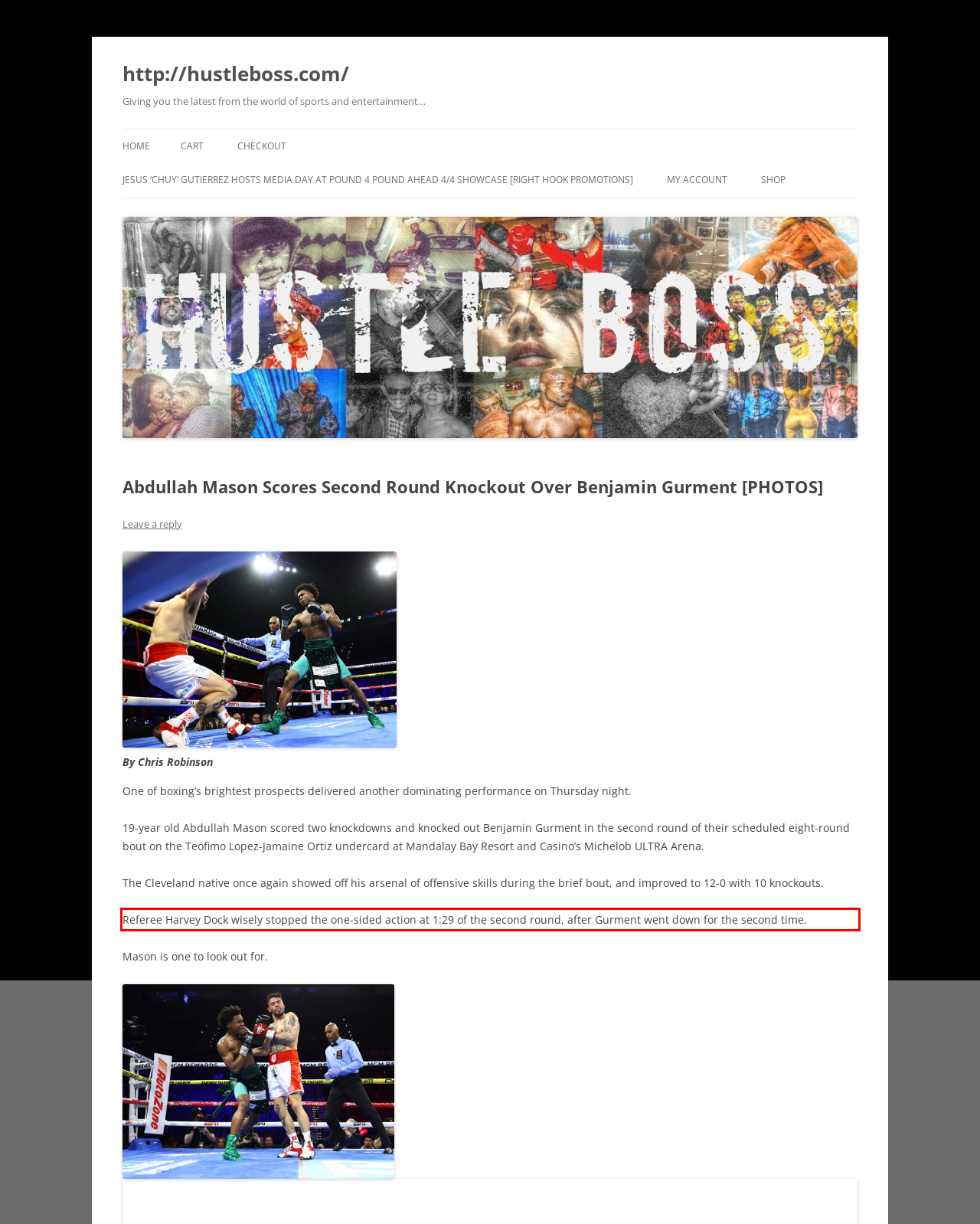Within the screenshot of the webpage, there is a red rectangle. Please recognize and generate the text content inside this red bounding box.

Referee Harvey Dock wisely stopped the one-sided action at 1:29 of the second round, after Gurment went down for the second time.